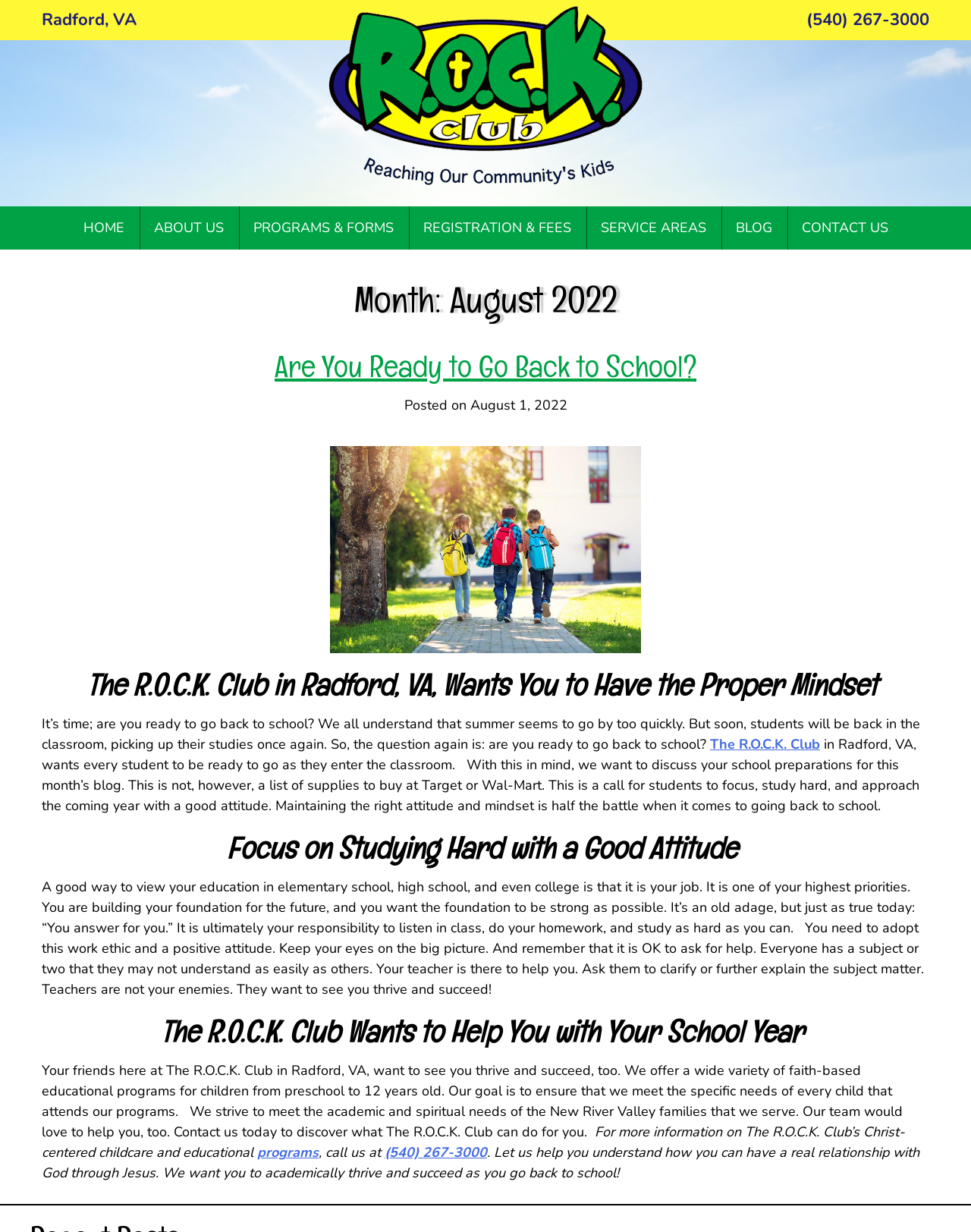Provide the bounding box coordinates of the HTML element described by the text: "PROGRAMS & FORMS". The coordinates should be in the format [left, top, right, bottom] with values between 0 and 1.

[0.245, 0.167, 0.421, 0.203]